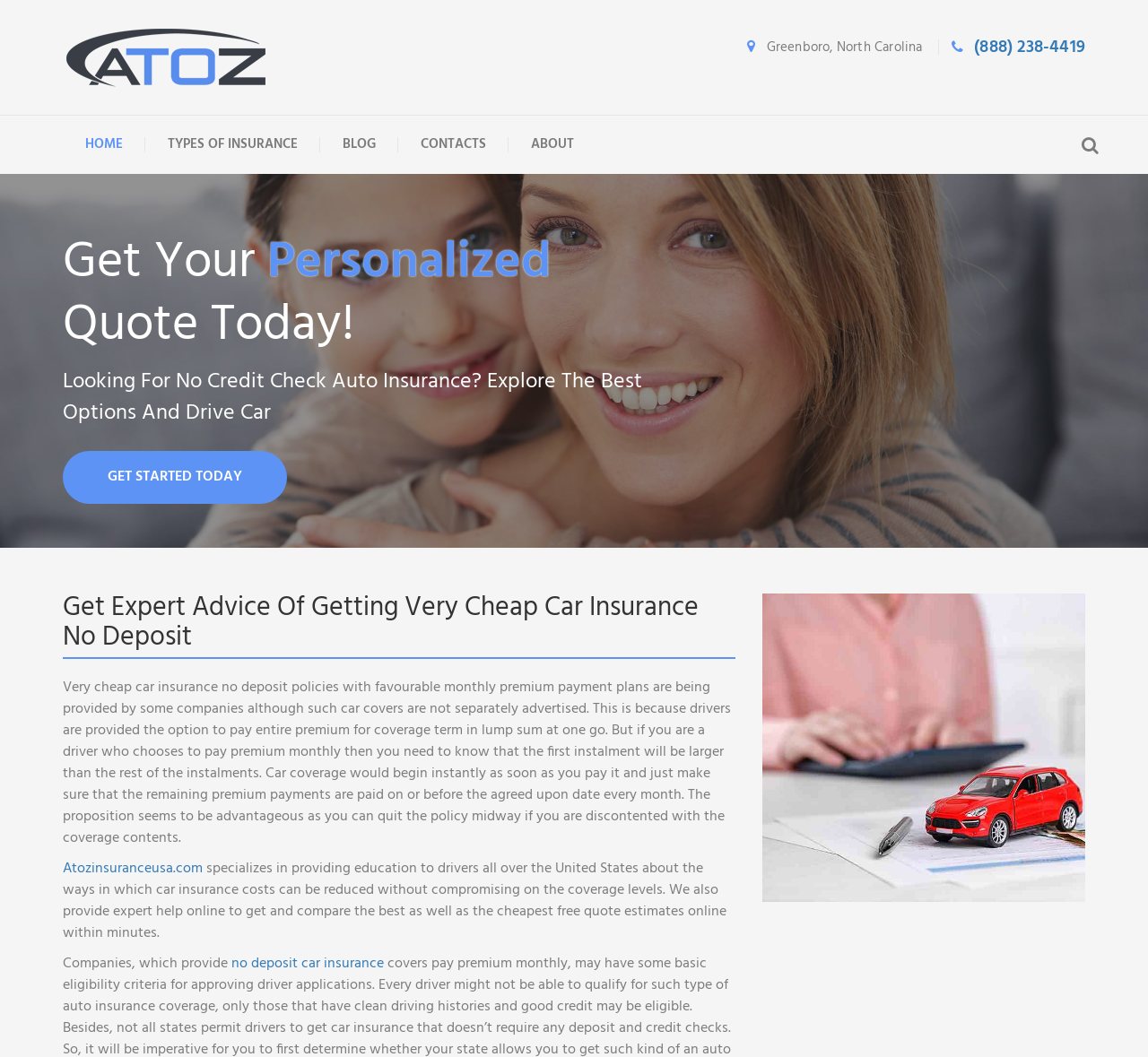What is the company name mentioned on the webpage?
Refer to the image and give a detailed answer to the question.

The company name 'Atoz Insurance USA' is mentioned on the webpage as a link and also as an image, which suggests that it is the company providing the car insurance services.